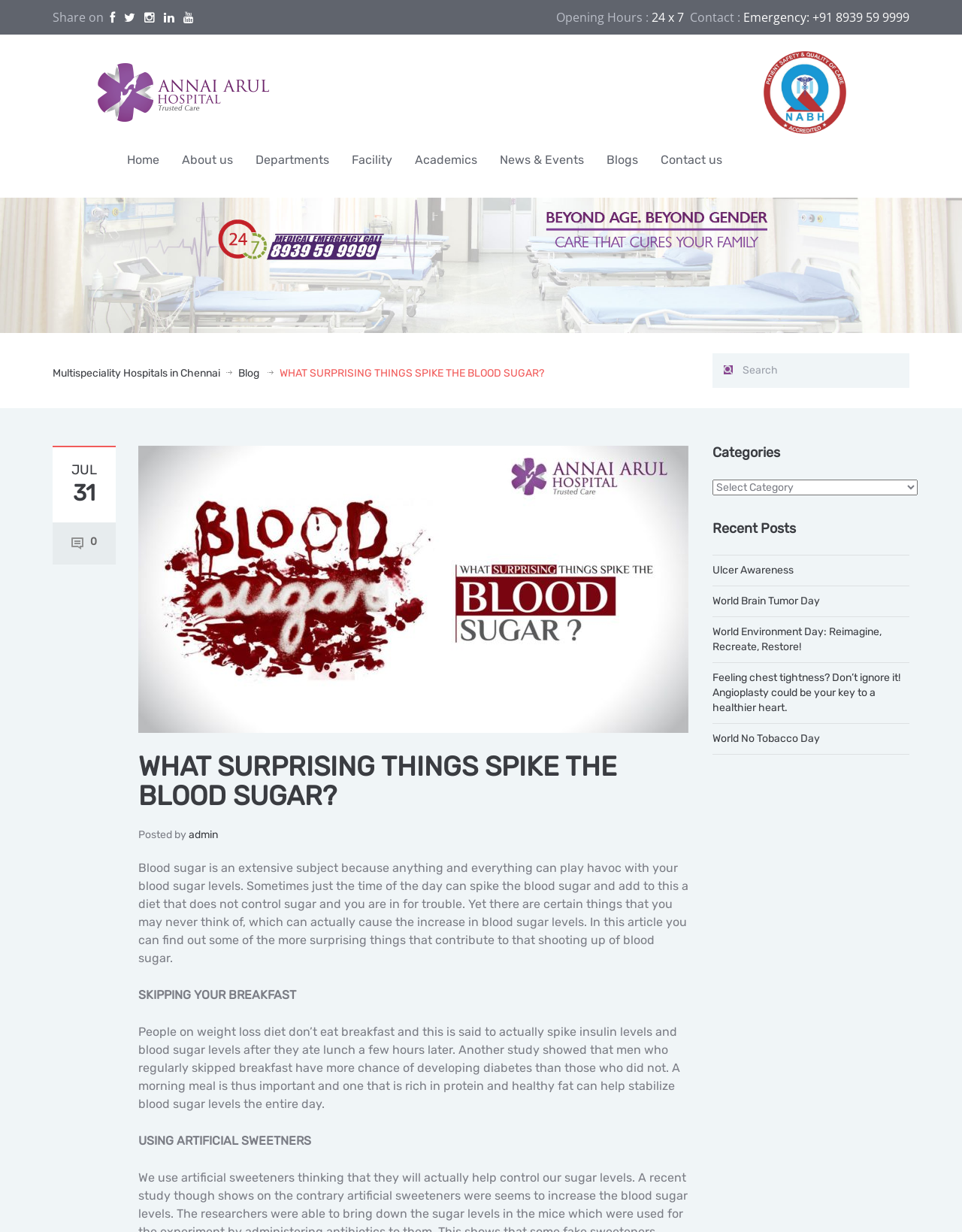Identify the bounding box coordinates of the element to click to follow this instruction: 'Click on the 'Home' link'. Ensure the coordinates are four float values between 0 and 1, provided as [left, top, right, bottom].

[0.121, 0.118, 0.178, 0.142]